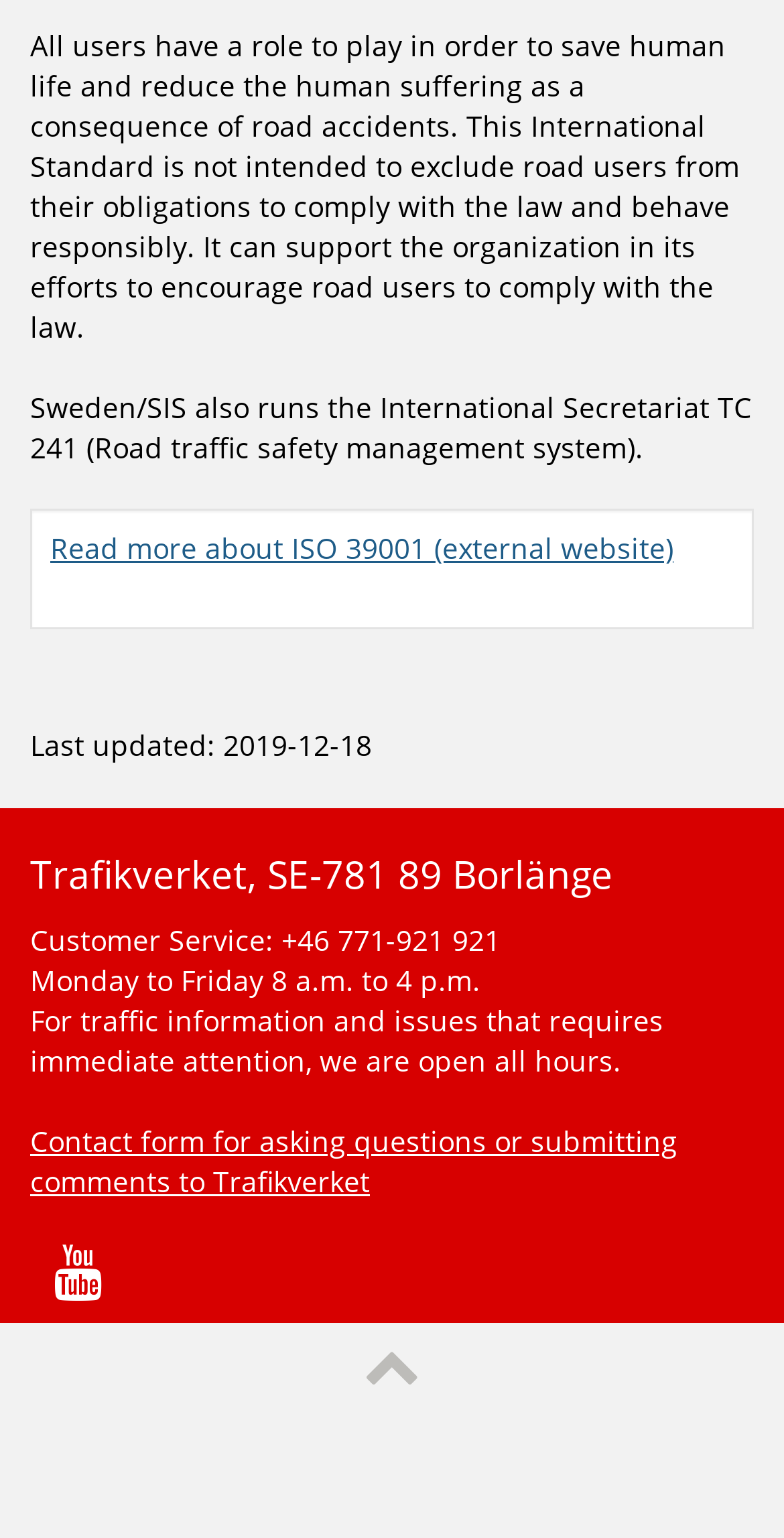What is the last updated date of the webpage?
Please respond to the question with a detailed and informative answer.

The last updated date of the webpage is mentioned in the text as 'Last updated: 2019-12-18', which is a static text element.